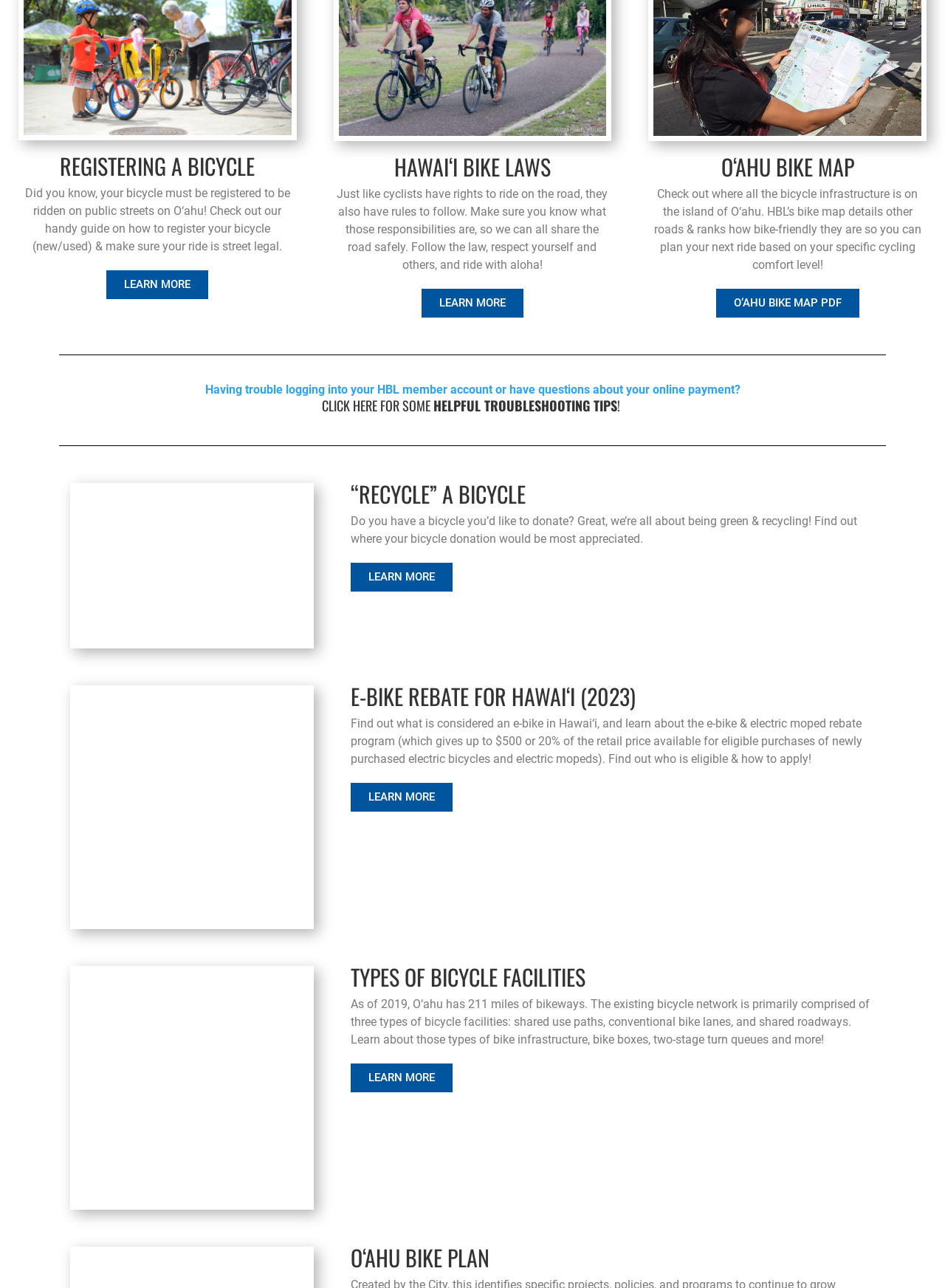Locate the bounding box coordinates of the element's region that should be clicked to carry out the following instruction: "Learn more about registering a bicycle". The coordinates need to be four float numbers between 0 and 1, i.e., [left, top, right, bottom].

[0.113, 0.21, 0.221, 0.232]